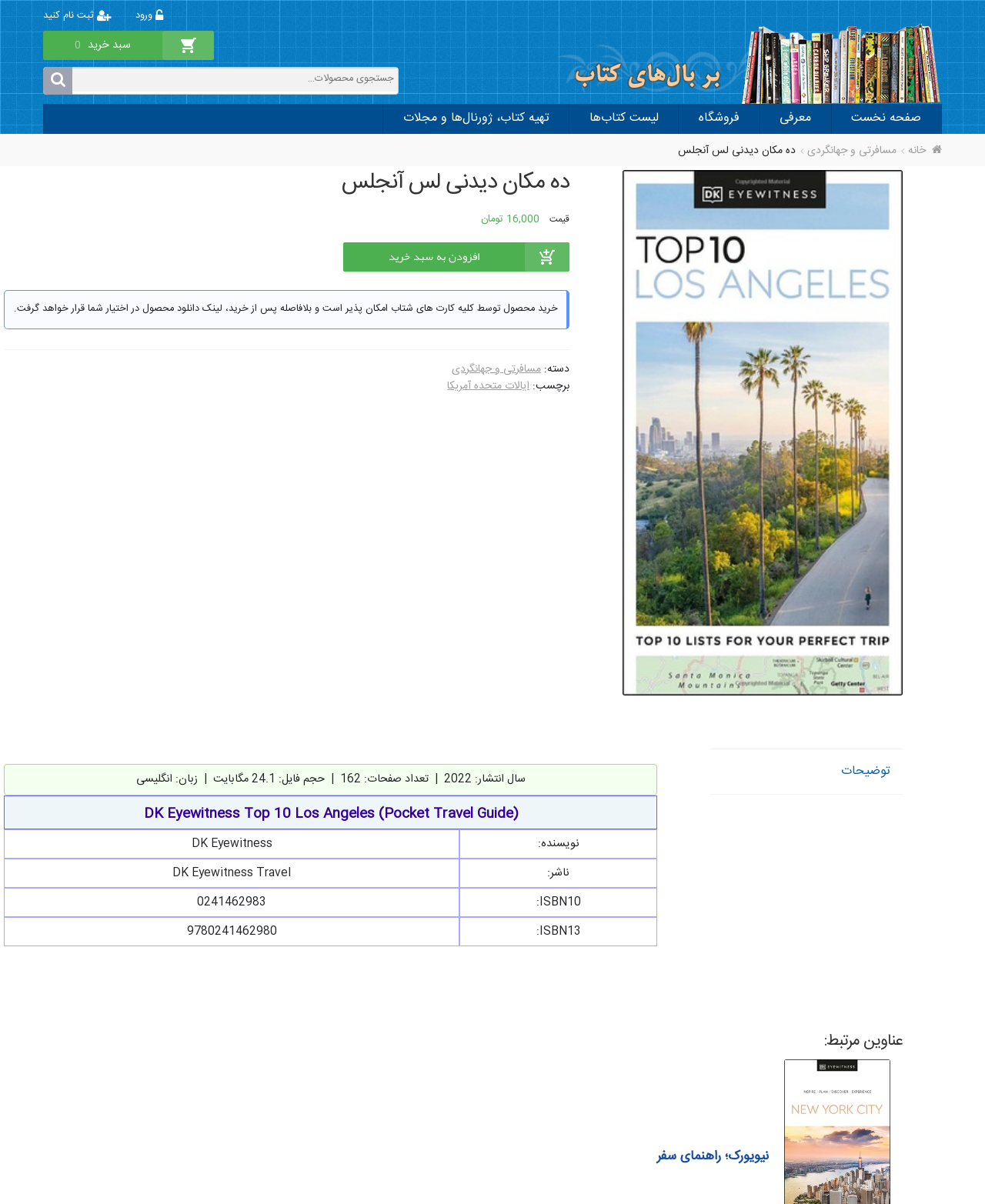How many pages does the book have?
Please provide a comprehensive answer based on the details in the screenshot.

I found the number of pages of the book by looking at the static text 'تعداد صفحات: 162' which indicates that the book has 162 pages.